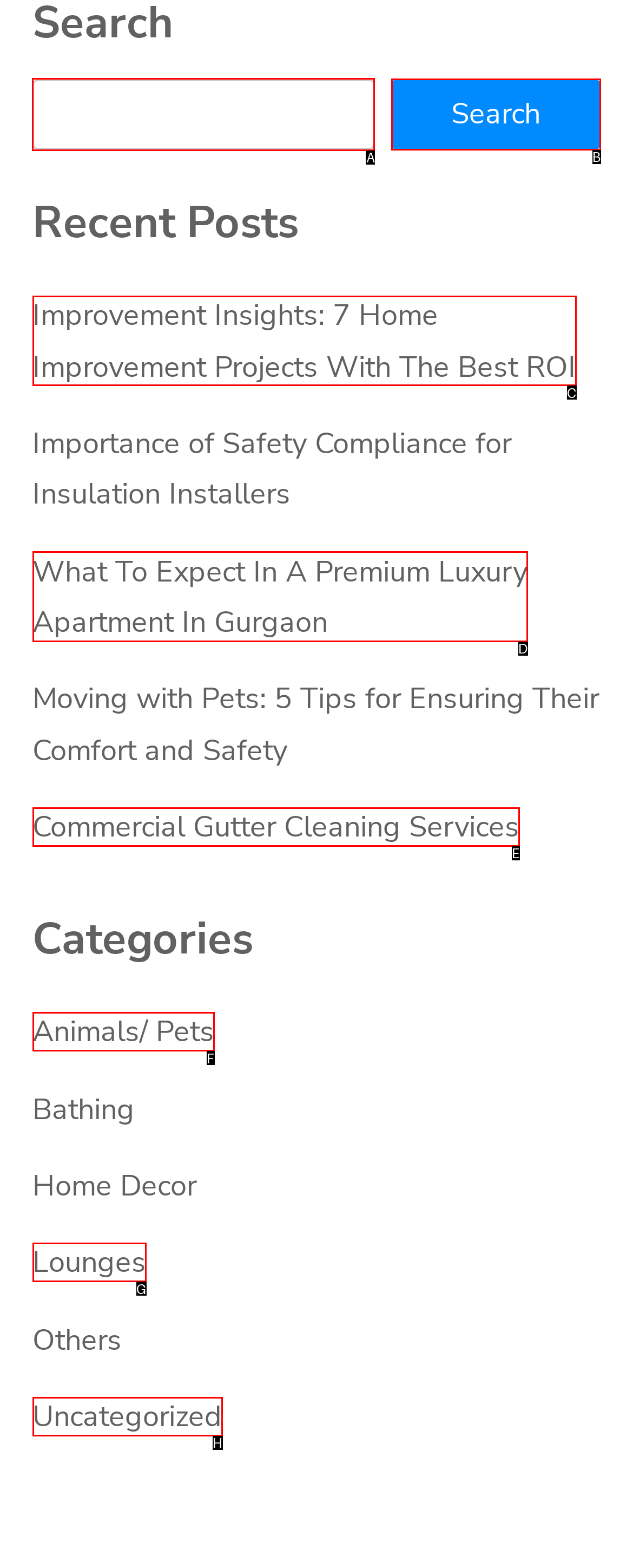From the given options, indicate the letter that corresponds to the action needed to complete this task: Search for something. Respond with only the letter.

A